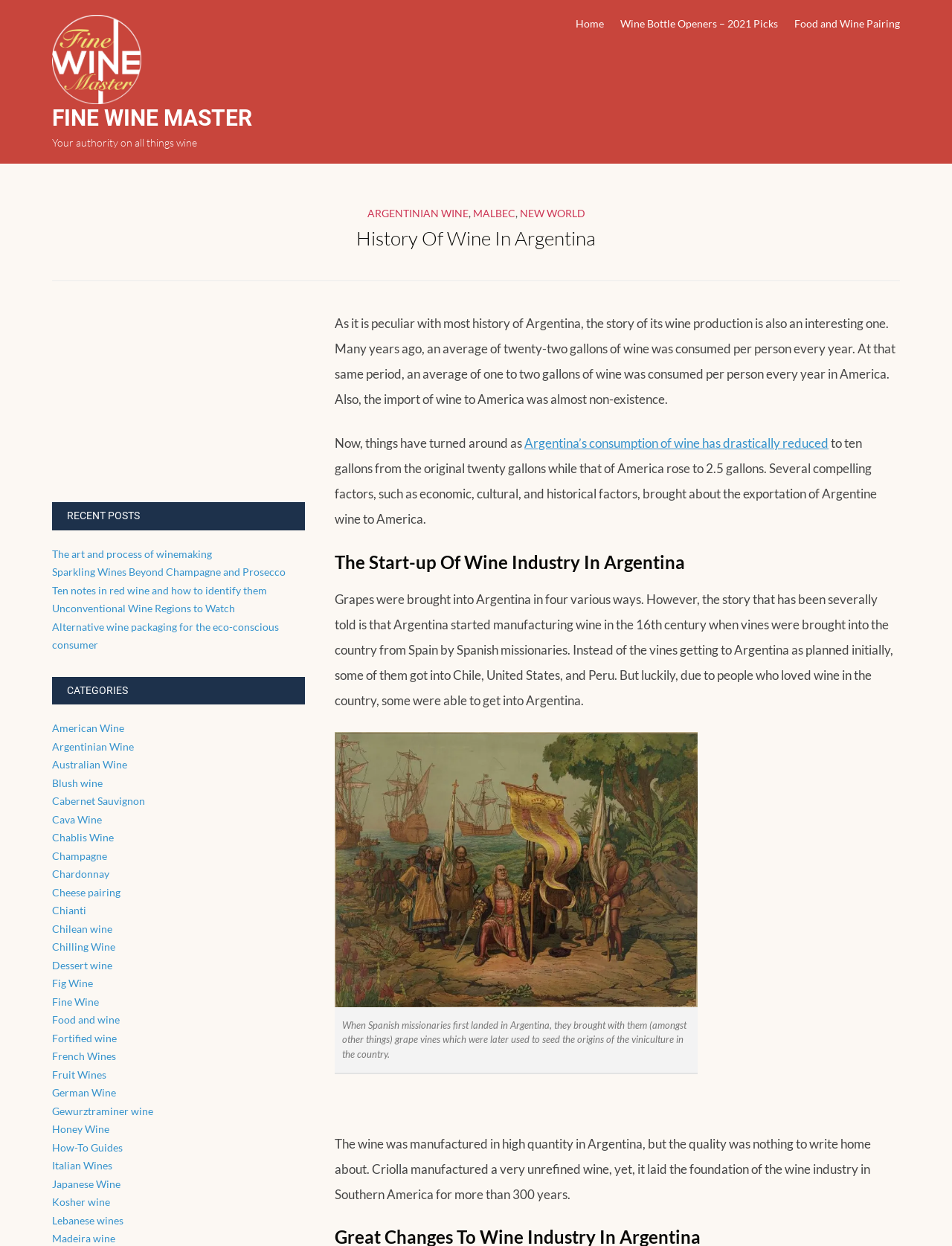Please identify the bounding box coordinates of the area I need to click to accomplish the following instruction: "Explore the 'Food and Wine Pairing' page".

[0.834, 0.012, 0.945, 0.033]